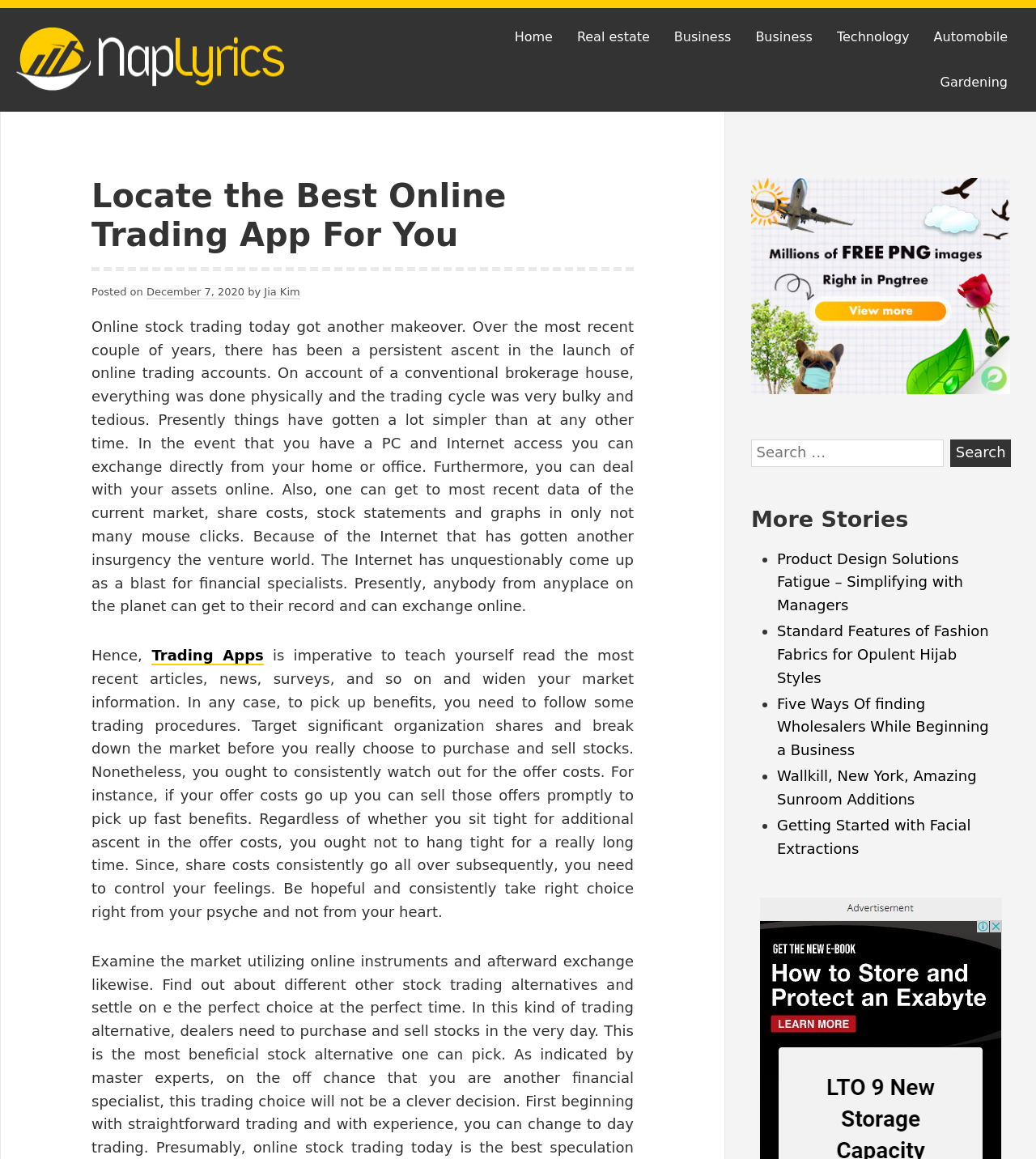Please specify the coordinates of the bounding box for the element that should be clicked to carry out this instruction: "Read the 'Locate the Best Online Trading App For You' article". The coordinates must be four float numbers between 0 and 1, formatted as [left, top, right, bottom].

[0.088, 0.152, 0.612, 0.23]